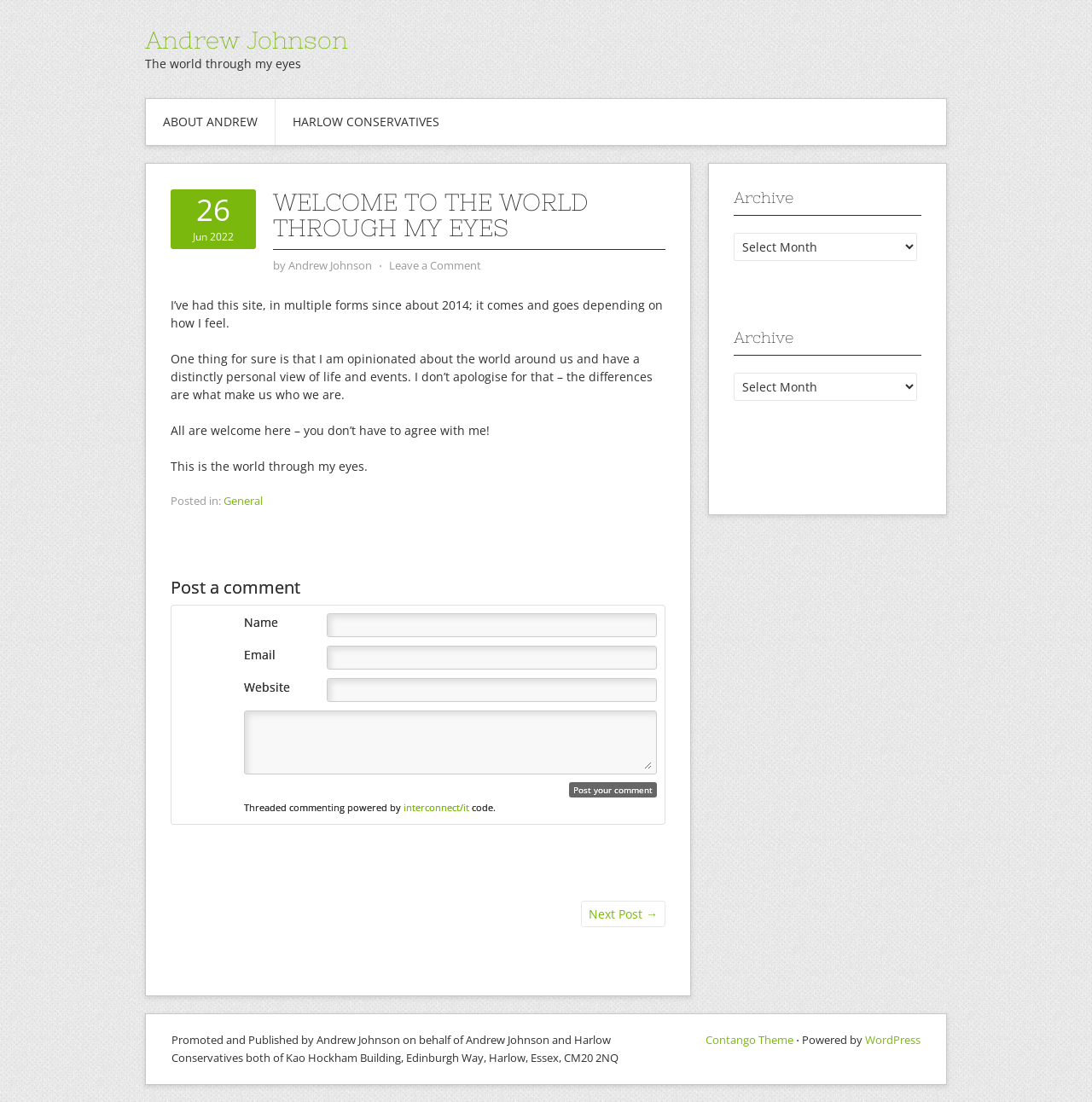Consider the image and give a detailed and elaborate answer to the question: 
What is the name of the theme used by this website?

The answer can be found by looking at the bottom of the webpage, where it says 'Contango Theme'. This suggests that the theme used by this website is Contango Theme.